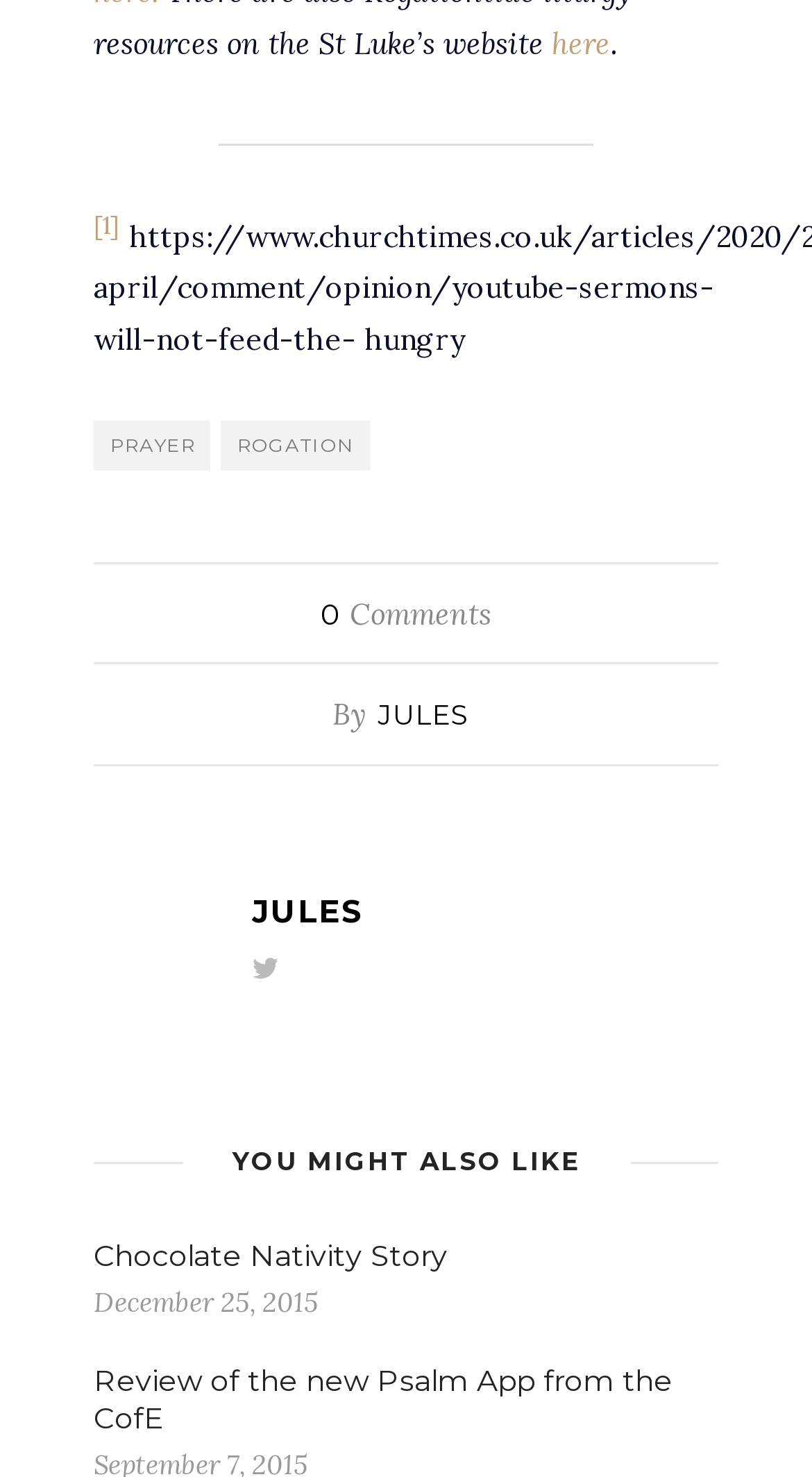Locate the bounding box coordinates of the clickable area needed to fulfill the instruction: "go to the page '[1]' ".

[0.115, 0.147, 0.149, 0.172]